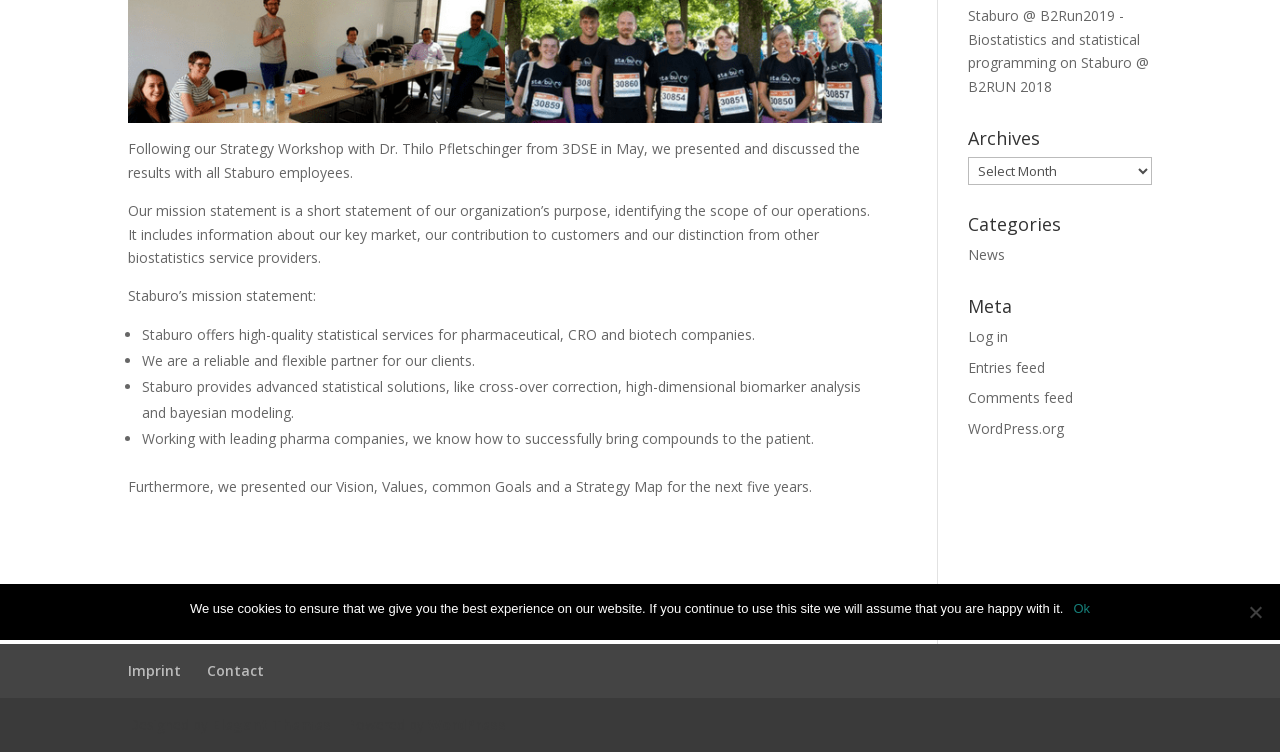Provide the bounding box for the UI element matching this description: "Toggle".

None